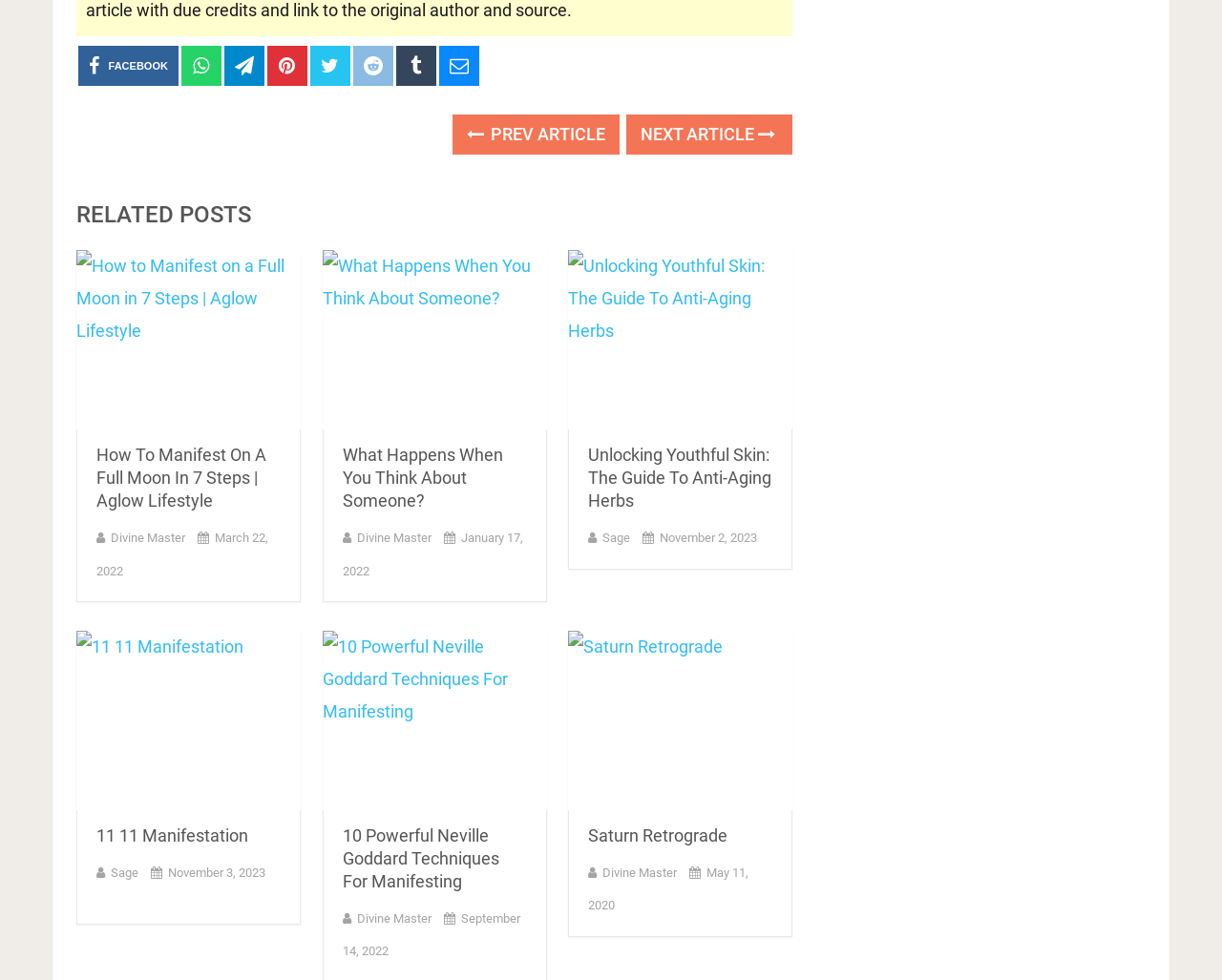Locate the bounding box of the UI element described by: "A WordPress Commenter" in the given webpage screenshot.

None